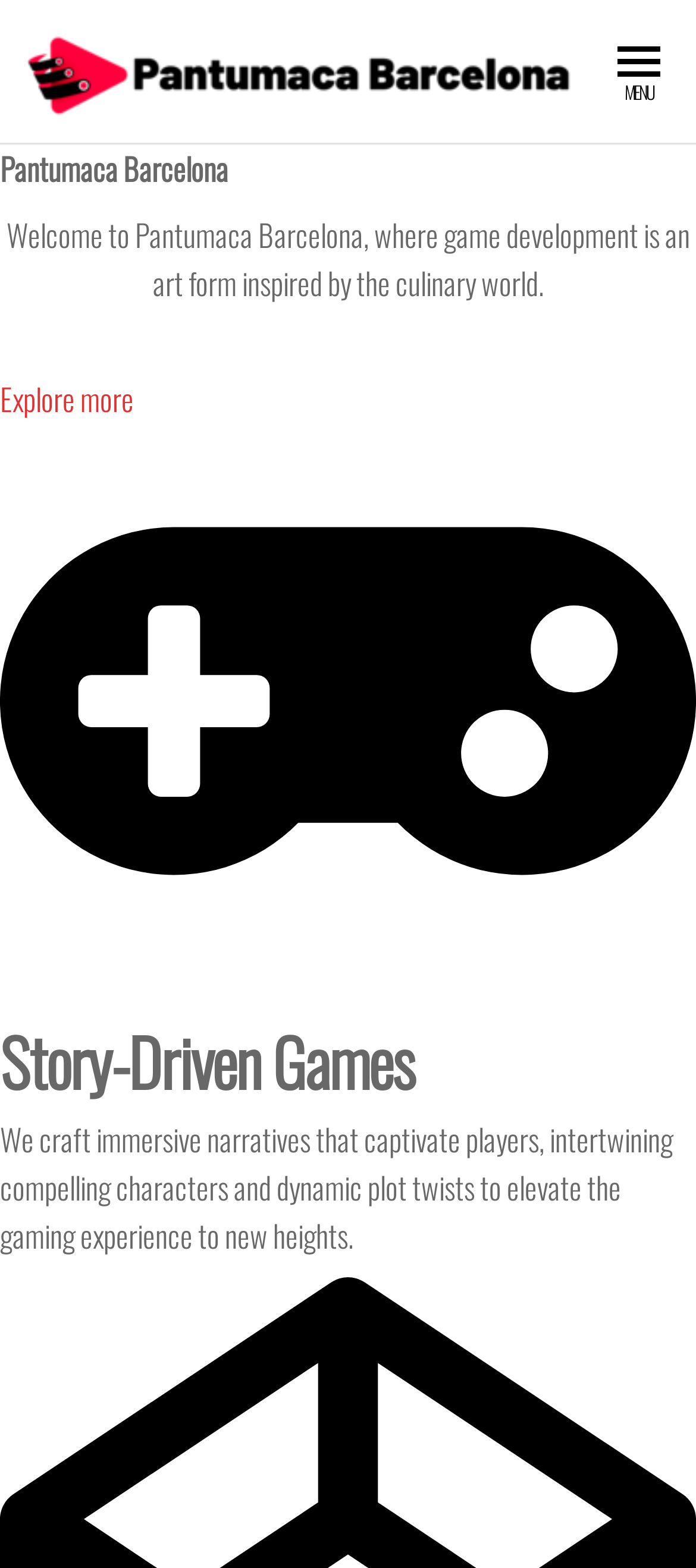Refer to the element description Menu and identify the corresponding bounding box in the screenshot. Format the coordinates as (top-left x, top-left y, bottom-right x, bottom-right y) with values in the range of 0 to 1.

[0.887, 0.03, 0.949, 0.061]